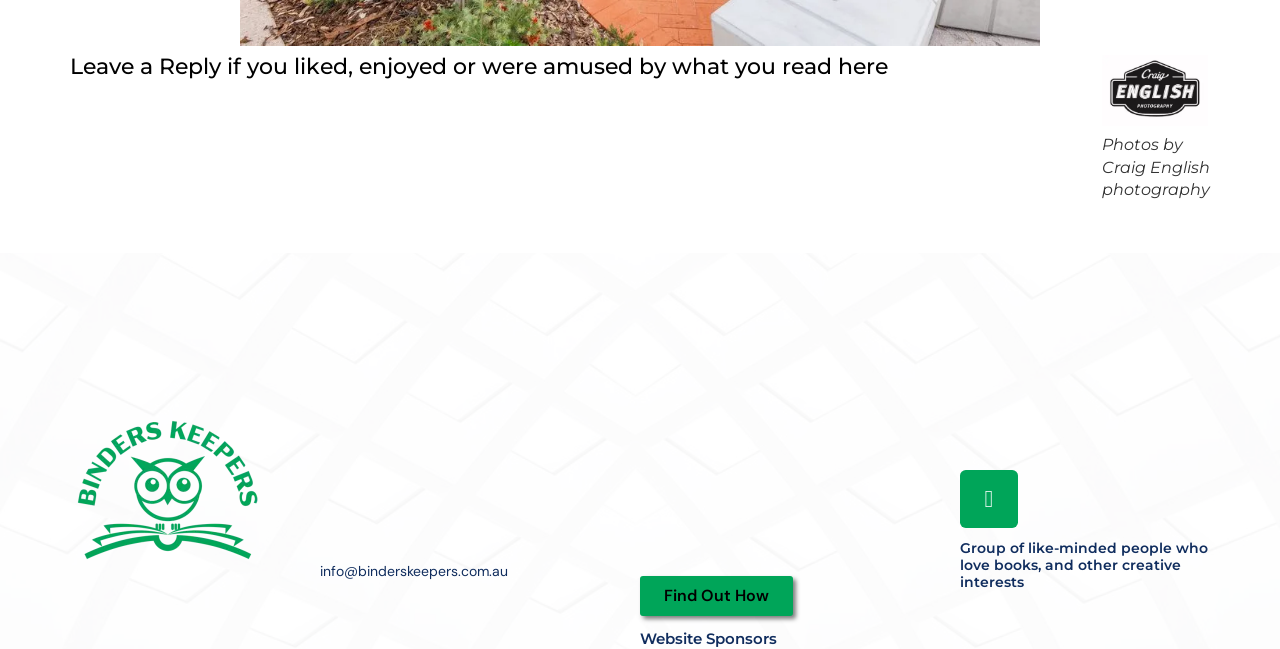Look at the image and answer the question in detail:
What is the call-to-action text?

I found the call-to-action text by looking at the link element located at the bottom of the page, which contains the text 'Find Out How'. This suggests that users are encouraged to click on this link to learn more.